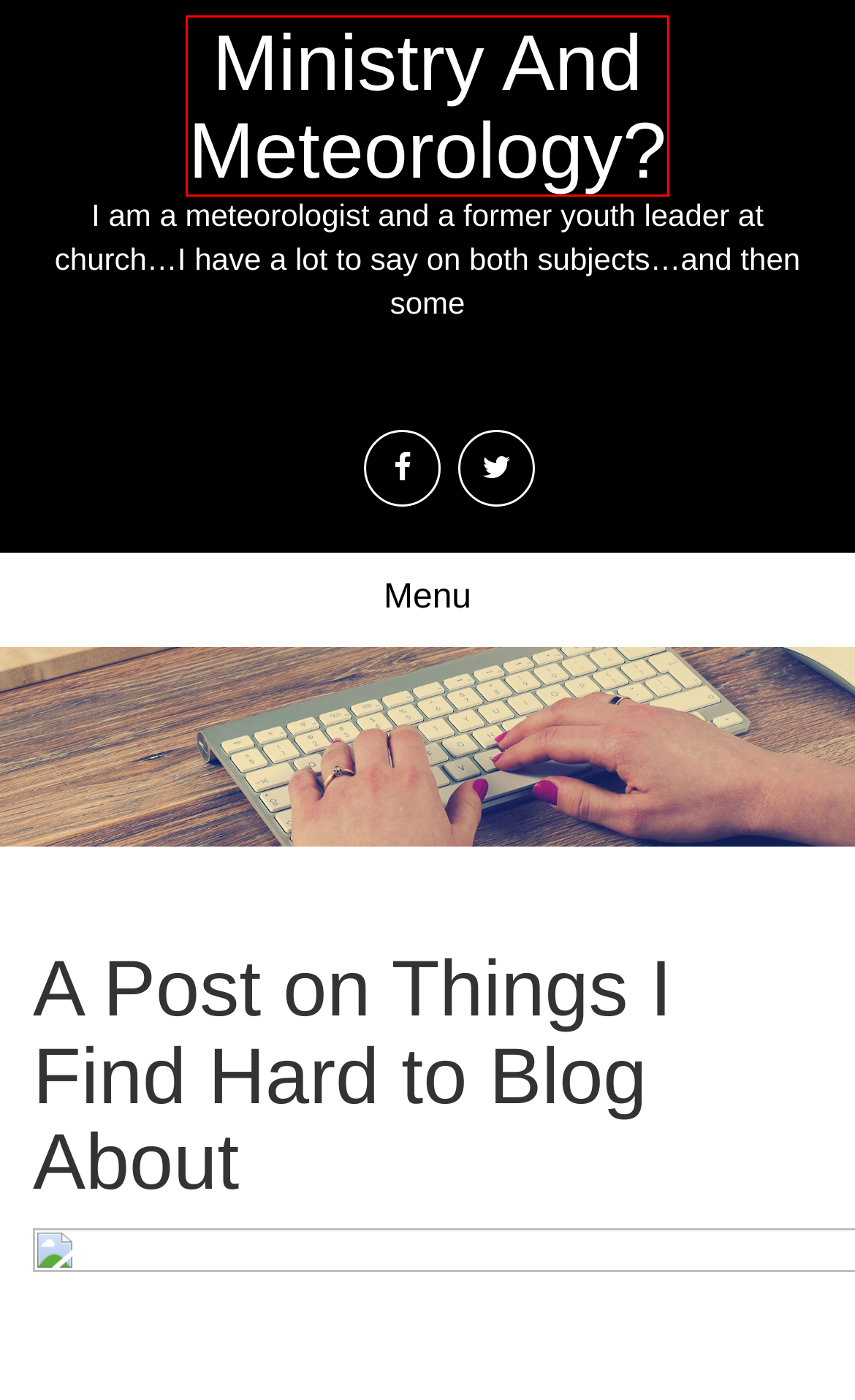With the provided webpage screenshot containing a red bounding box around a UI element, determine which description best matches the new webpage that appears after clicking the selected element. The choices are:
A. Why I am Leaving Facebook for Now | Ministry and Meteorology?
B. South Pole | Ministry and Meteorology?
C. A Little More About Transparency | Ministry and Meteorology?
D. The Extremes are What Got Me Here…01/14/2023 | Ministry and Meteorology?
E. Ministry & Meteorology?
F. Heart | Ministry and Meteorology?
G. Coffee and a Weather Map with Jeff 04/14/2022 | Ministry and Meteorology?
H. Coffee and a Weather Map with Jeff 04/01/2022 | Ministry and Meteorology?

E